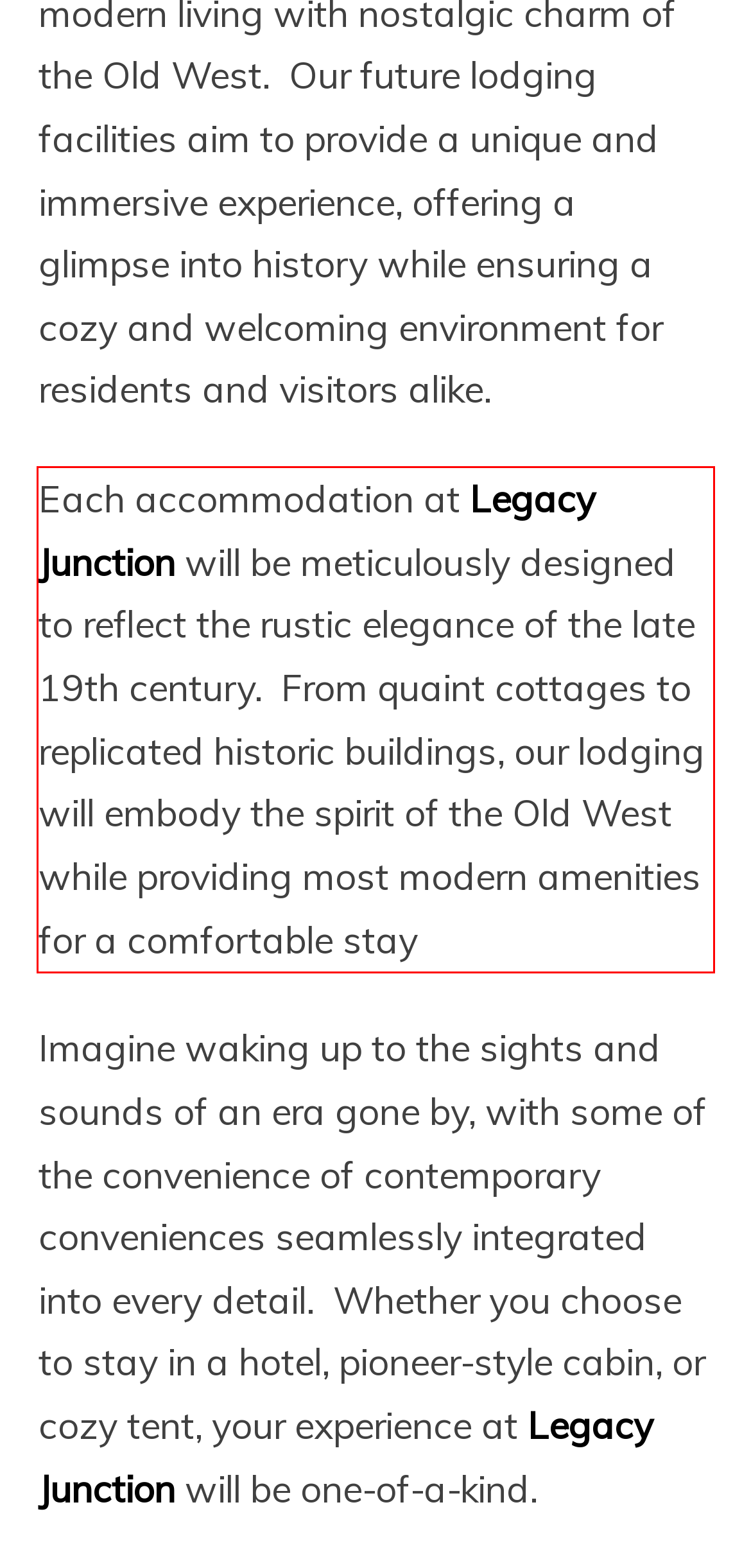Given a webpage screenshot, locate the red bounding box and extract the text content found inside it.

Each accommodation at Legacy Junction will be meticulously designed to reflect the rustic elegance of the late 19th century. From quaint cottages to replicated historic buildings, our lodging will embody the spirit of the Old West while providing most modern amenities for a comfortable stay